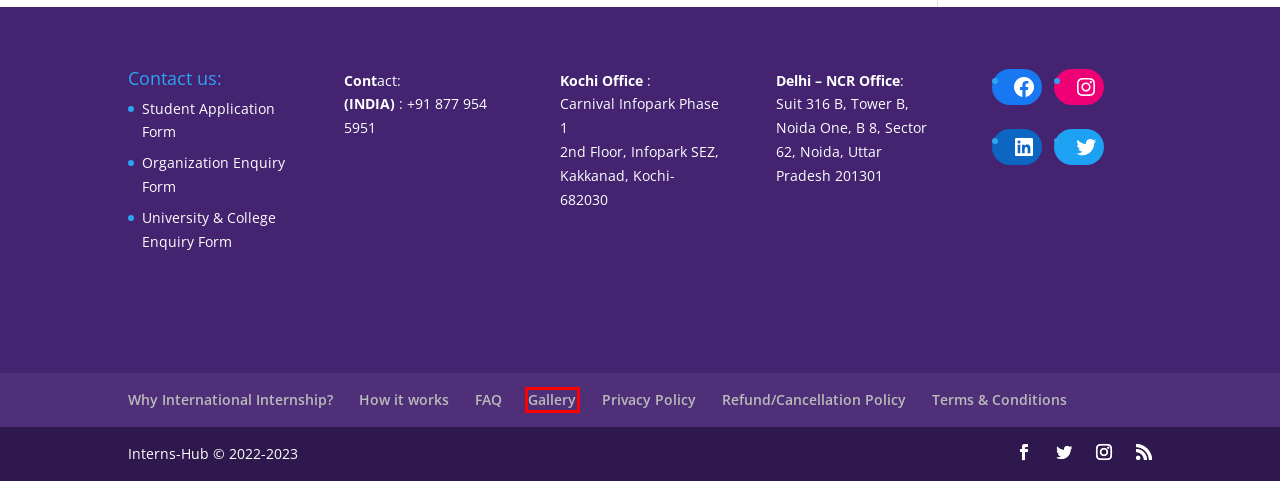You have a screenshot of a webpage with a red bounding box highlighting a UI element. Your task is to select the best webpage description that corresponds to the new webpage after clicking the element. Here are the descriptions:
A. Refund/Cancellation Policy | Interns Hub
B. Gallery | Interns Hub
C. Terms & Conditions | Interns Hub
D. Privacy Policy | Interns Hub
E. Why International Internship? | Interns Hub
F. Organization Enquiry Form | Interns Hub
G. FAQ | Interns Hub
H. admin1 | Interns Hub

B